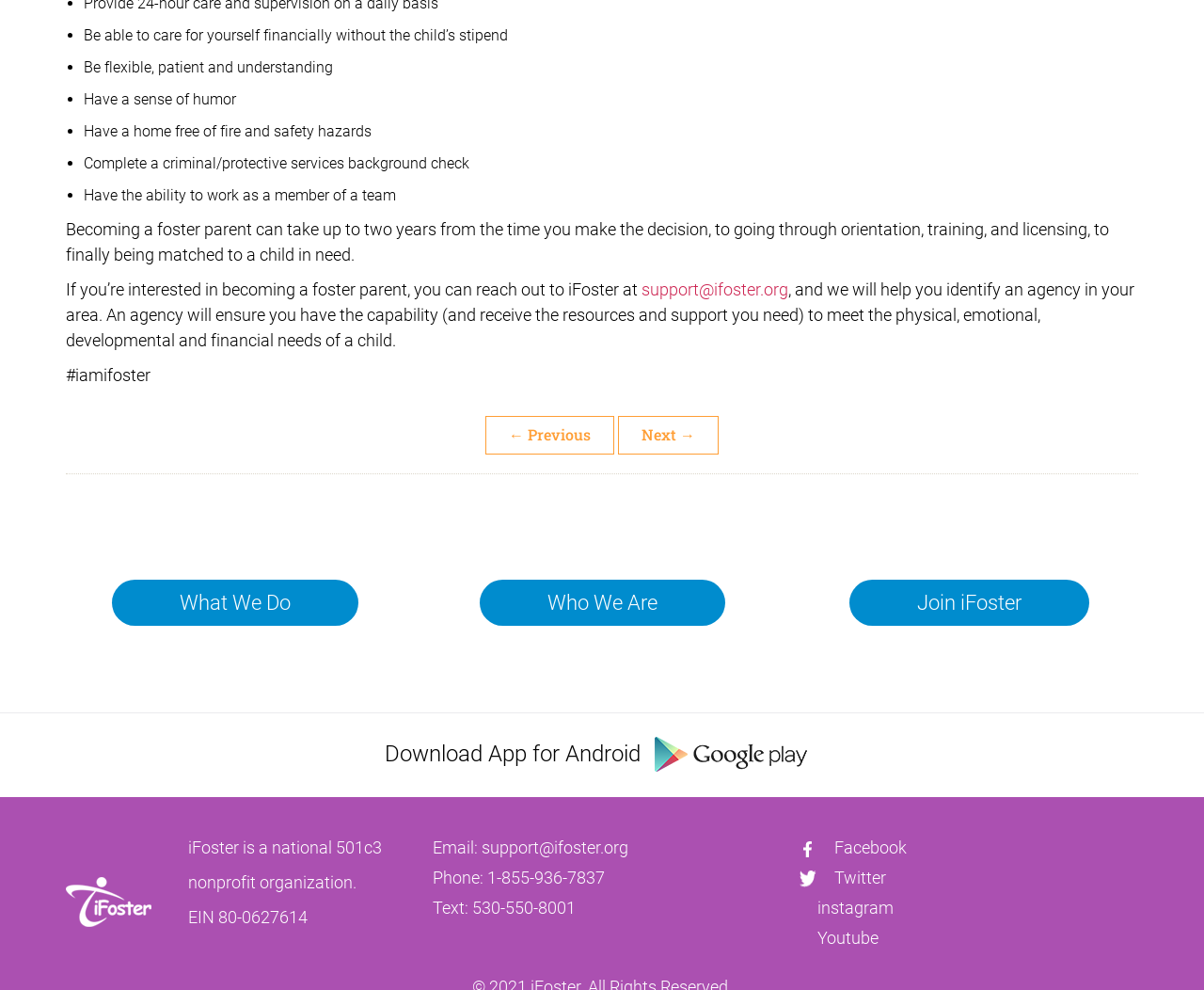Using the information from the screenshot, answer the following question thoroughly:
How can one contact iFoster?

According to the webpage, one can contact iFoster via email at support@ifoster.org, phone at 1-855-936-7837, or text at 530-550-8001.